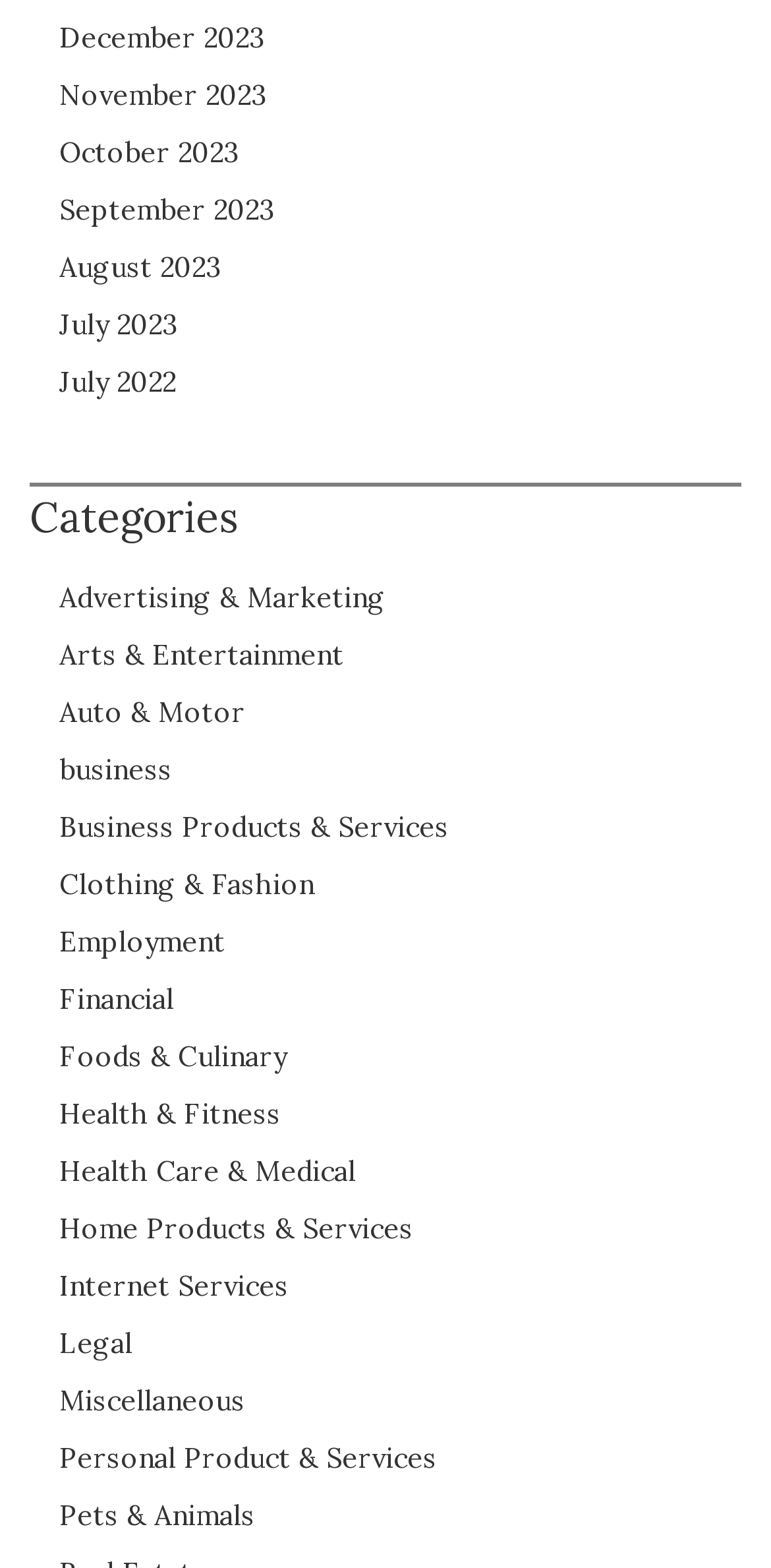How many categories are listed?
We need a detailed and meticulous answer to the question.

I counted the number of links under the 'Categories' heading and found 20 categories, ranging from 'Advertising & Marketing' to 'Pets & Animals'.